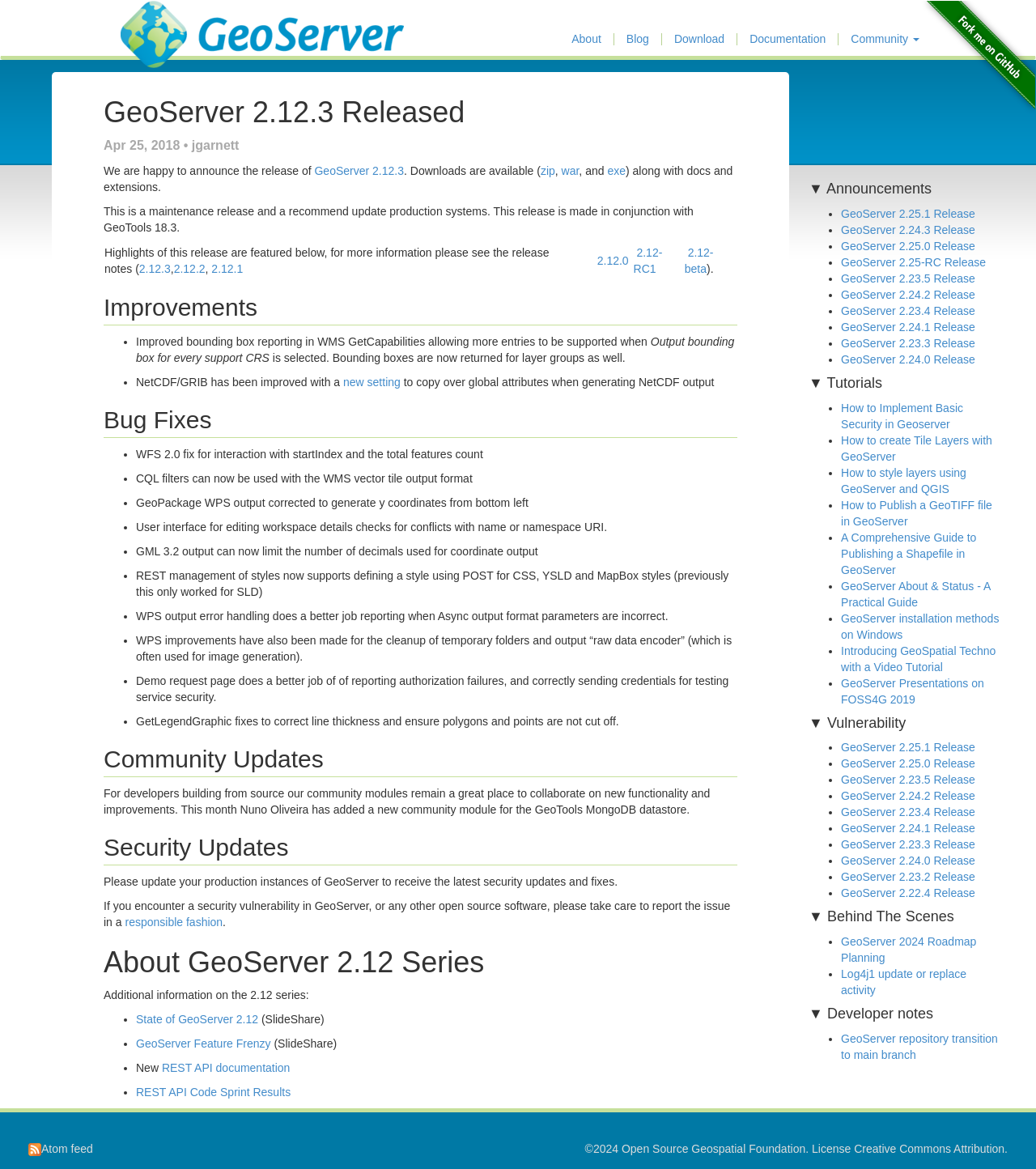Refer to the image and provide an in-depth answer to the question: 
What is the purpose of the 'Fork me on GitHub' image?

The 'Fork me on GitHub' image is a link to the GeoServer GitHub repository, allowing users to fork the project.